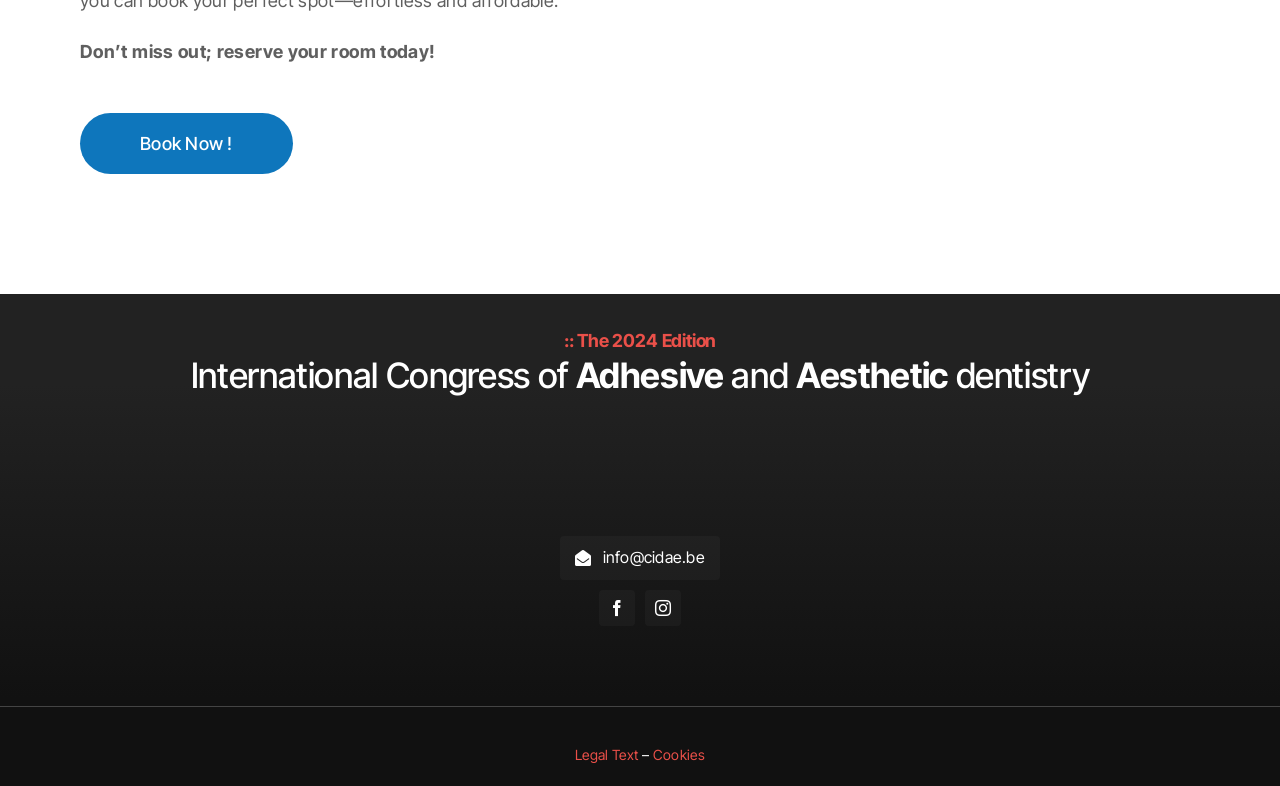For the element described, predict the bounding box coordinates as (top-left x, top-left y, bottom-right x, bottom-right y). All values should be between 0 and 1. Element description: Cookies

[0.51, 0.949, 0.551, 0.971]